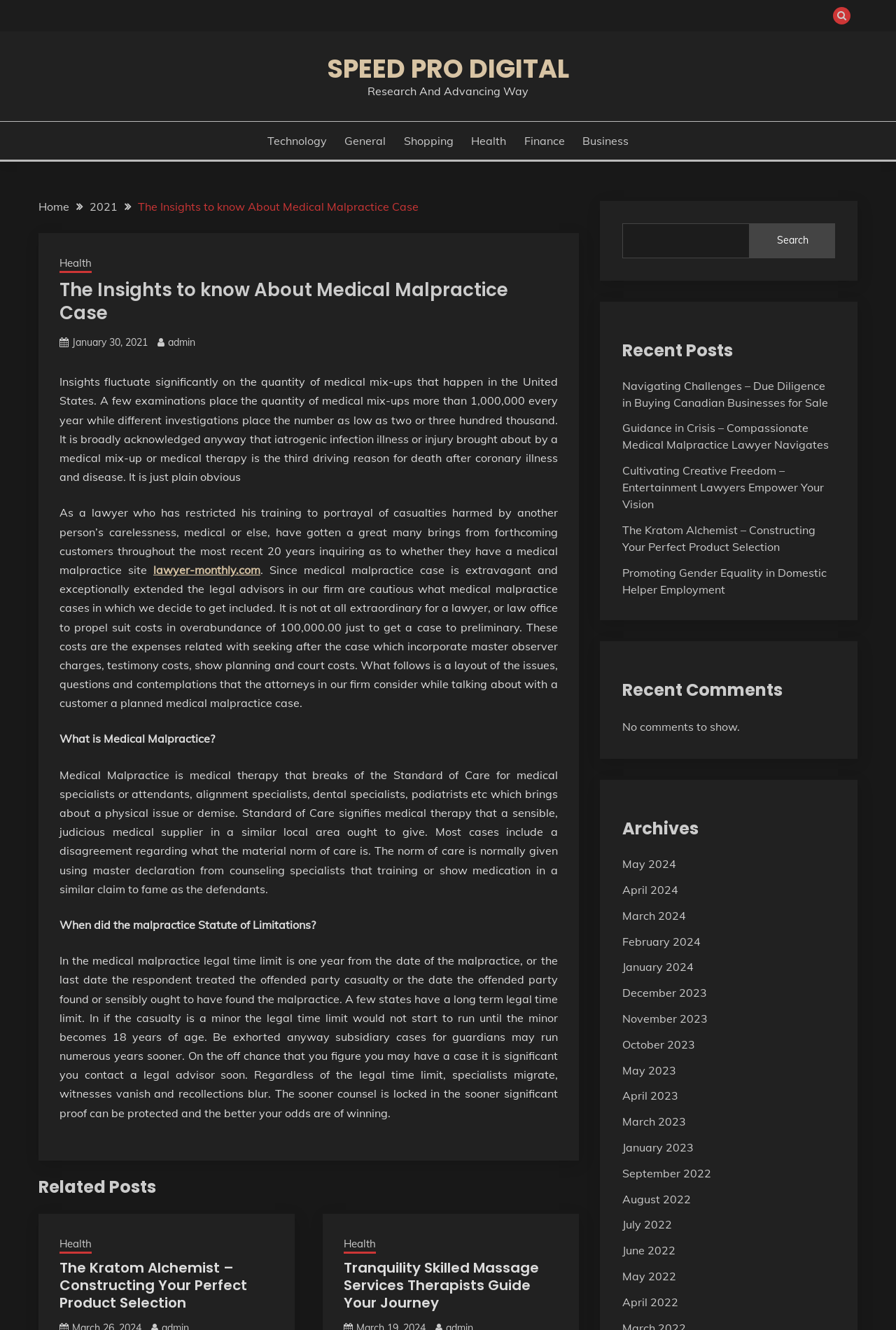What is the purpose of the 'Recent Posts' section?
Using the image, provide a detailed and thorough answer to the question.

The 'Recent Posts' section is likely intended to provide users with a list of recently published articles or blog posts, allowing them to easily access and read new content.